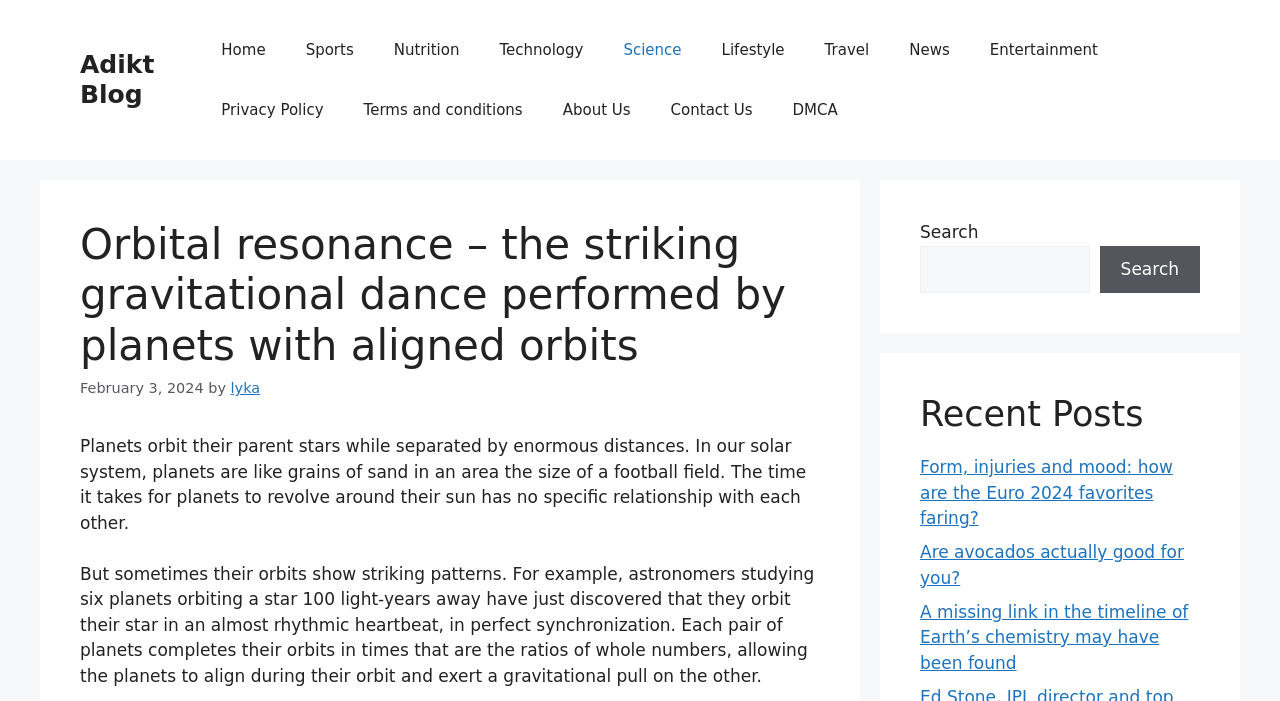What is the purpose of the search box?
Provide a detailed answer to the question using information from the image.

I determined the purpose of the search box by reading the label 'Search' and the presence of a search box and a search button, which suggests that users can input keywords to search for content on the website.